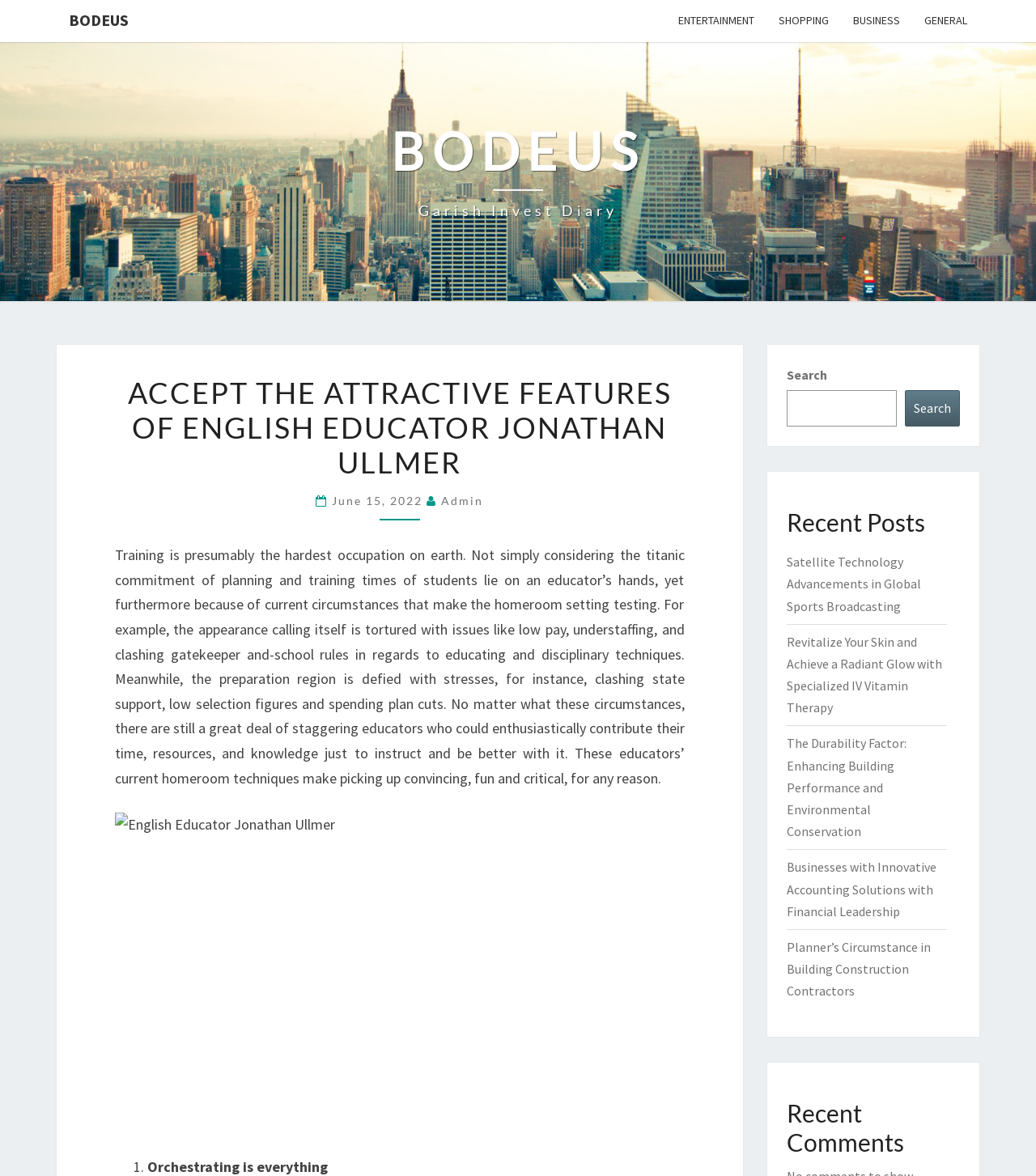How many recent posts are listed?
Can you provide a detailed and comprehensive answer to the question?

The number of recent posts can be counted by looking at the links listed under the 'Recent Posts' heading, which are 'Satellite Technology Advancements in Global Sports Broadcasting', 'Revitalize Your Skin and Achieve a Radiant Glow with Specialized IV Vitamin Therapy', 'The Durability Factor: Enhancing Building Performance and Environmental Conservation', 'Businesses with Innovative Accounting Solutions with Financial Leadership', and 'Planner’s Circumstance in Building Construction Contractors'.